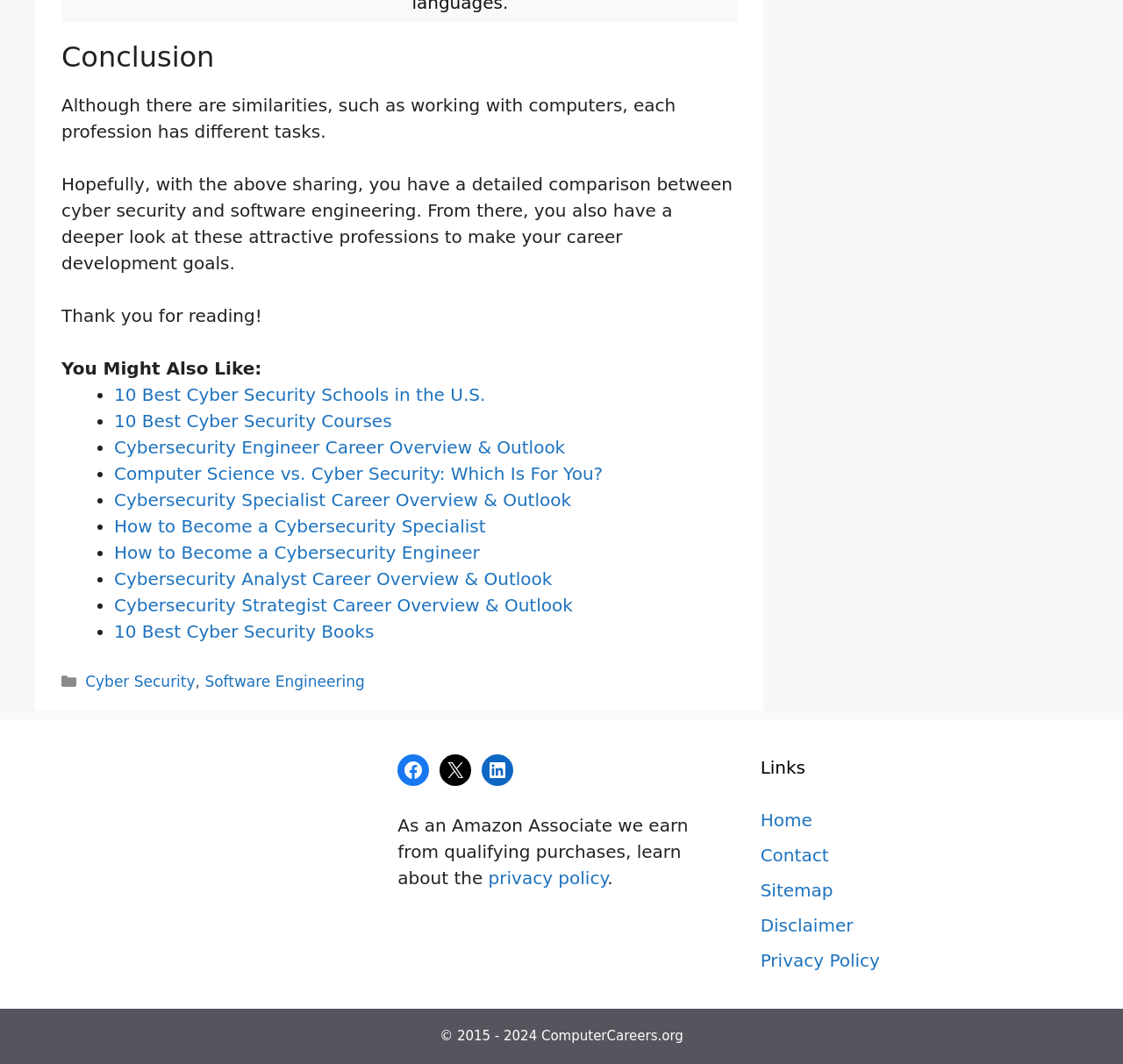Use a single word or phrase to answer this question: 
What is the purpose of the 'Links' section?

To provide navigation links